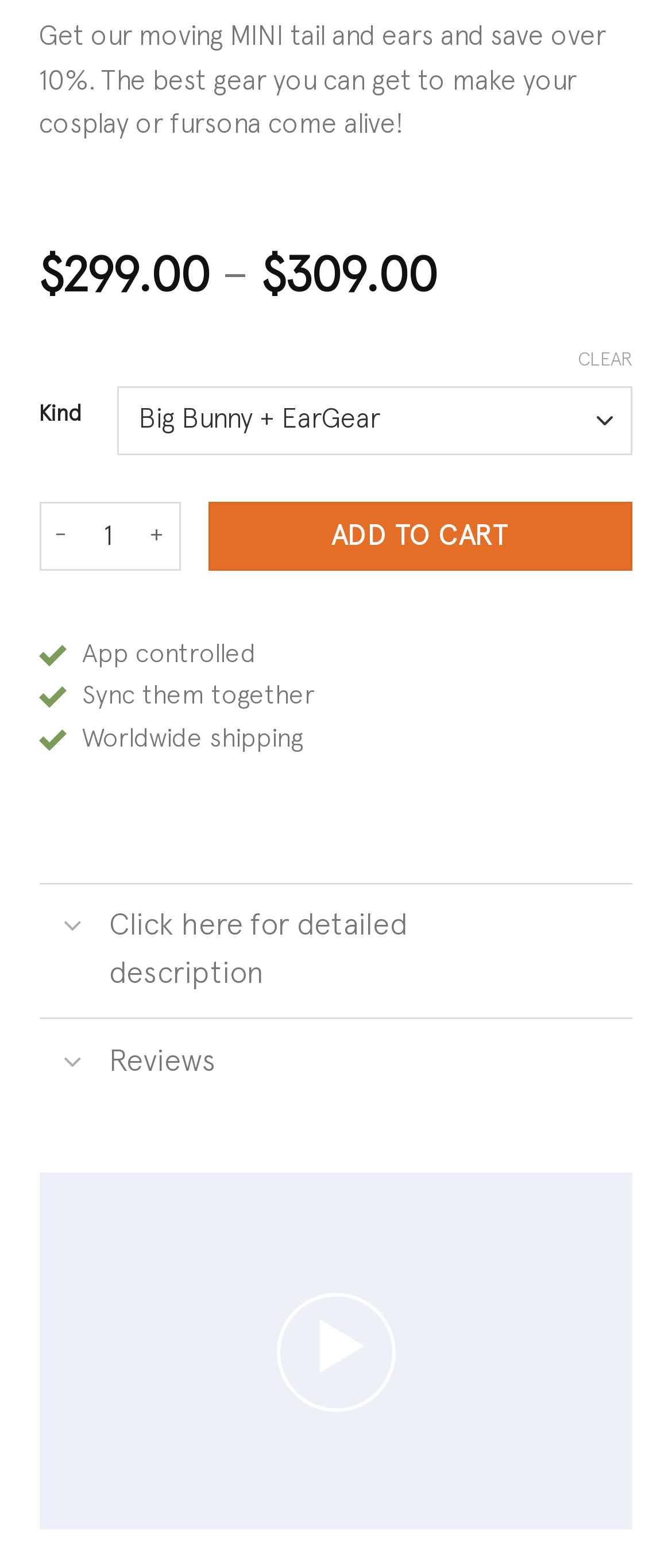Please specify the coordinates of the bounding box for the element that should be clicked to carry out this instruction: "Clear the selection". The coordinates must be four float numbers between 0 and 1, formatted as [left, top, right, bottom].

[0.859, 0.222, 0.942, 0.238]